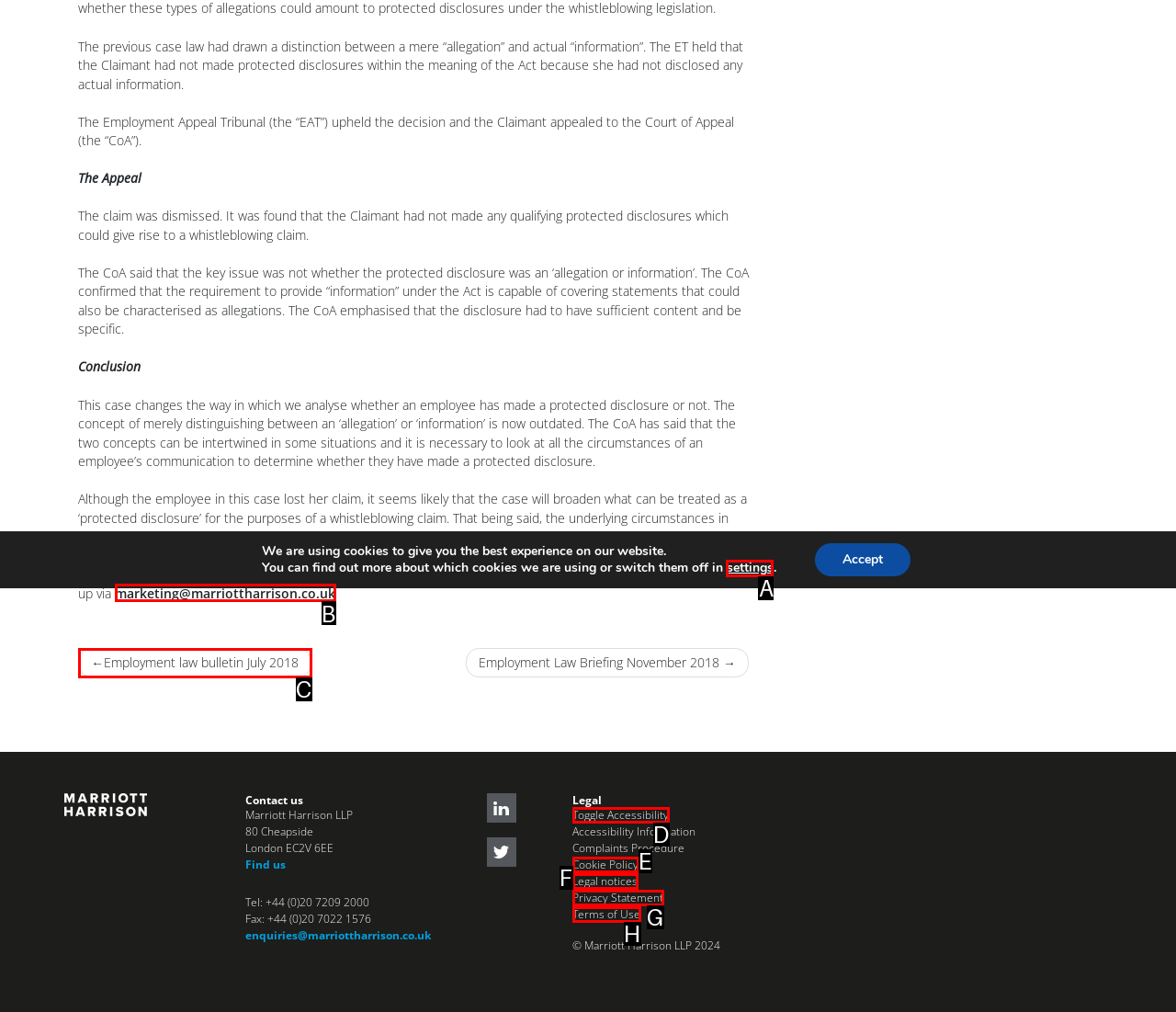Find the option that fits the given description: Employment law bulletin July 2018
Answer with the letter representing the correct choice directly.

C